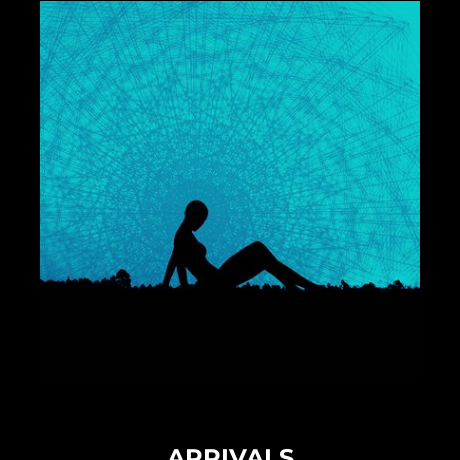Elaborate on the image by describing it in detail.

The image titled "Arrivals" features a striking silhouette of a person reclining against a vibrant turquoise background. The design is accentuated by intricate, radiating web-like patterns that create a sense of depth and movement, drawing the viewer's eye toward the center. At the bottom of the image, the word "ARRIVALS" is boldly displayed in a clean, modern font, suggesting a theme of new beginnings or significant moments. Accompanying this visual is the text "Released On Aug. 7, 2022," indicating the launch date, which enhances the allure of the piece and its relevance. This captivating artwork invites reflection on themes of transition and arrival, resonating with anyone exploring new milestones in their life.